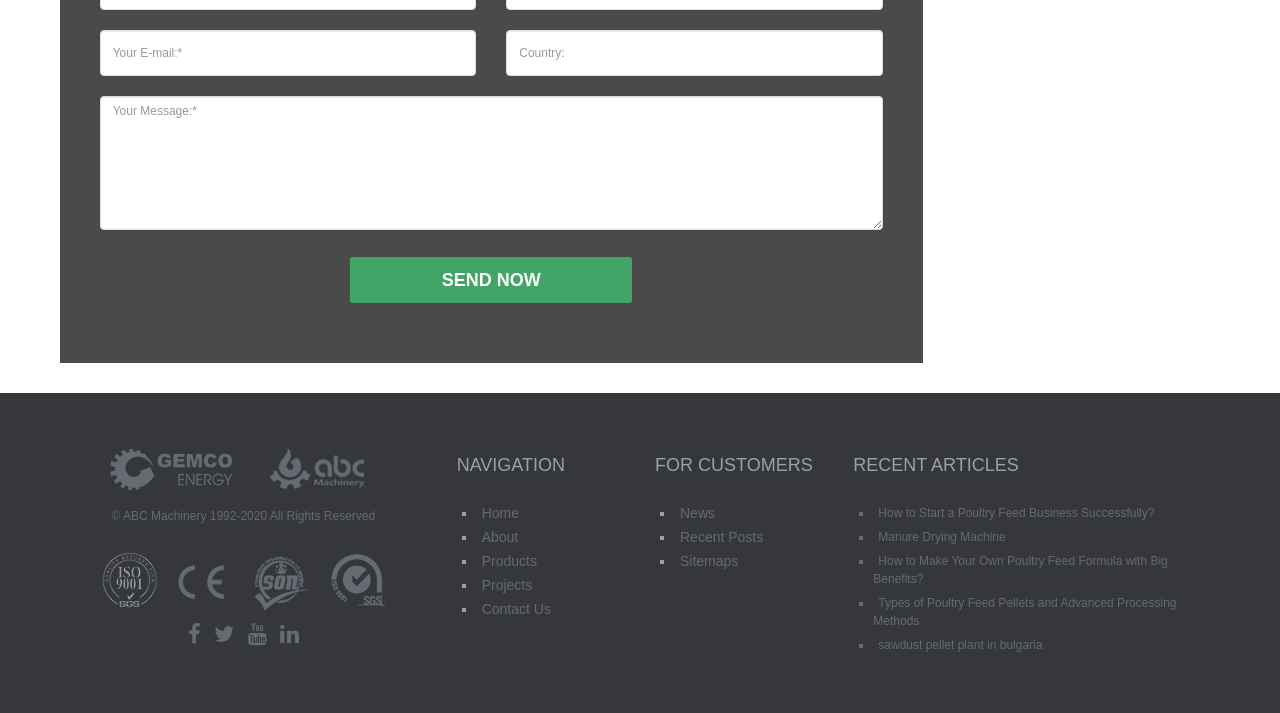Identify the bounding box coordinates of the specific part of the webpage to click to complete this instruction: "Enter your email".

[0.078, 0.042, 0.372, 0.107]